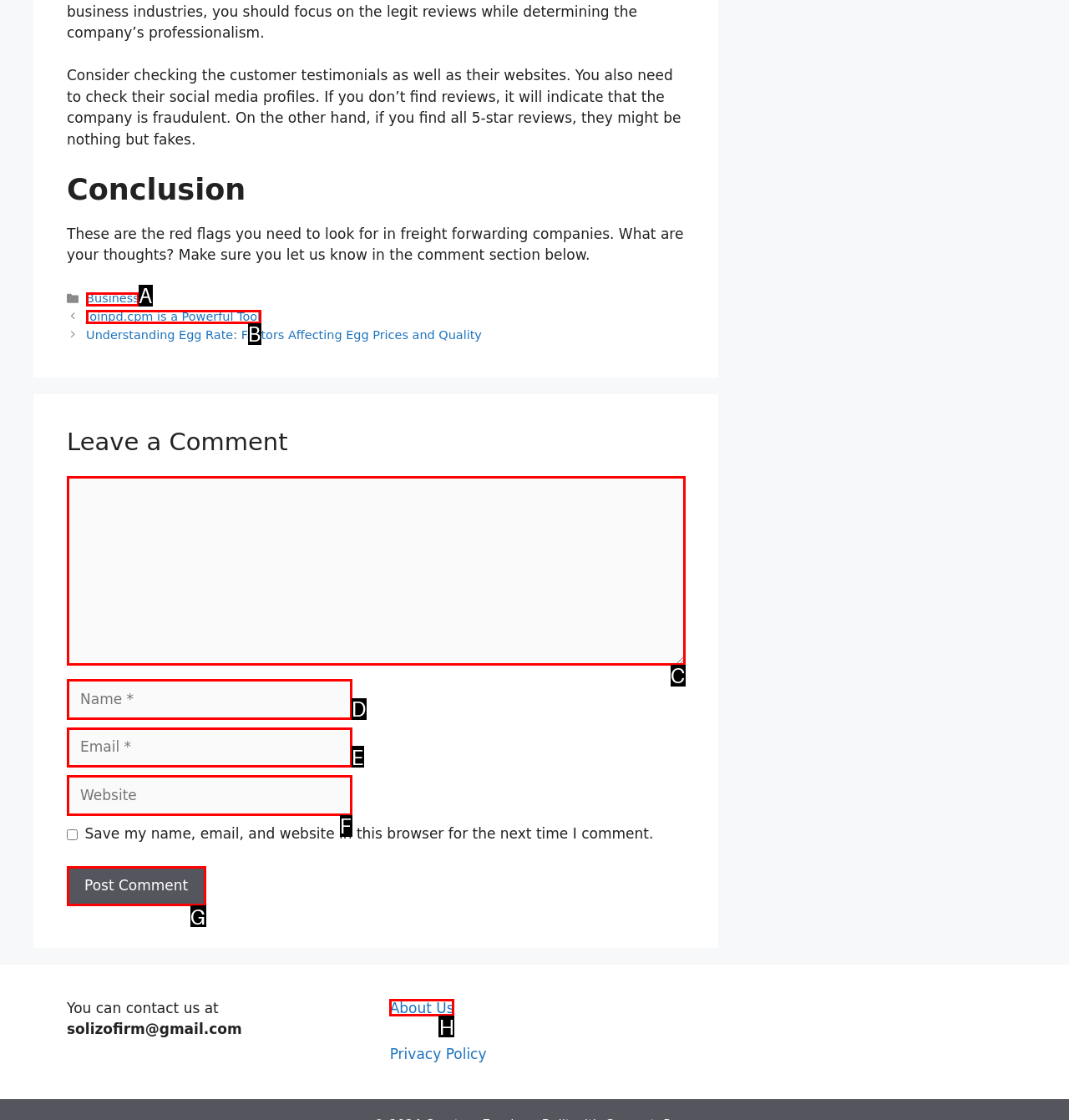Which option should I select to accomplish the task: Click the 'Business' link? Respond with the corresponding letter from the given choices.

A